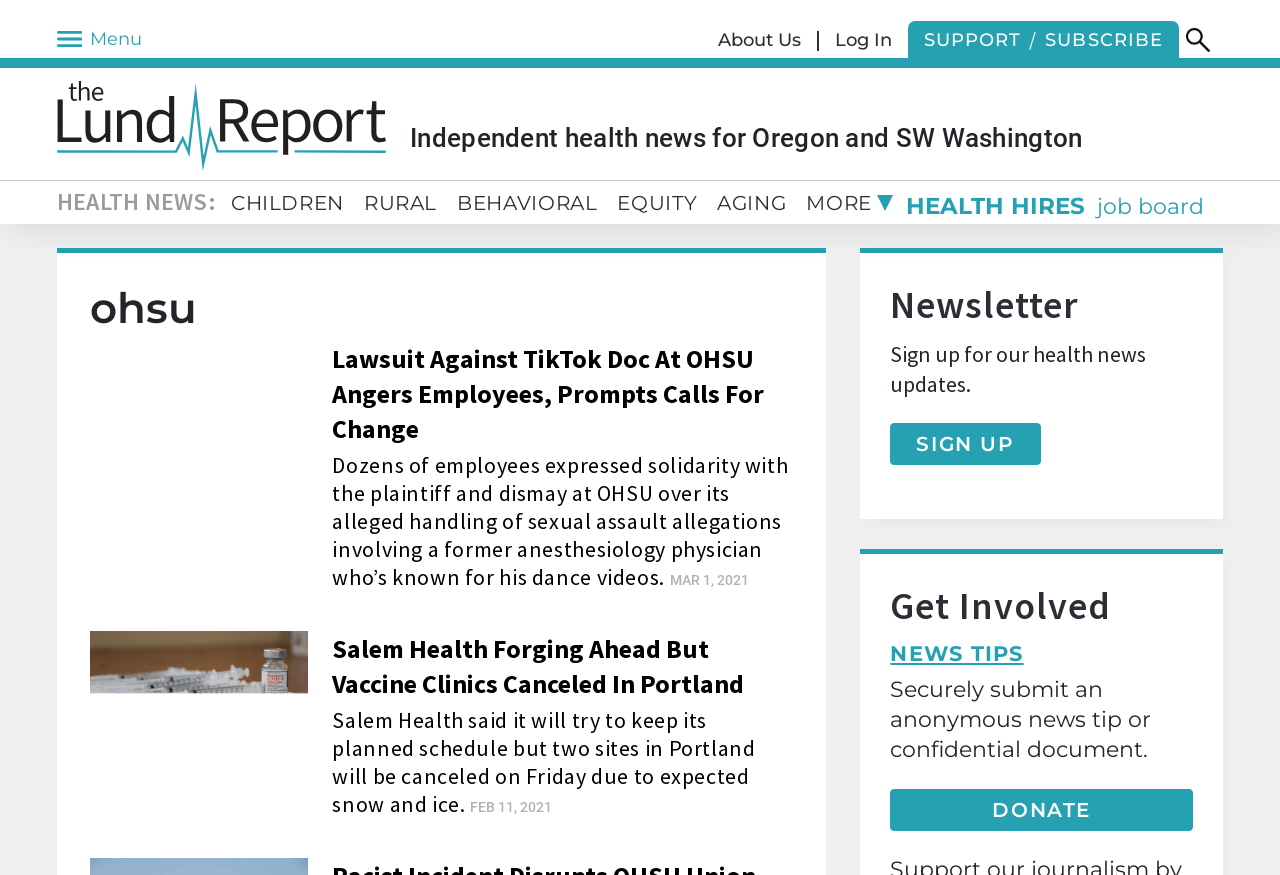Provide a comprehensive caption for the webpage.

The webpage is a news website, specifically the homepage of "The Lund Report" which focuses on independent health news for Oregon and SW Washington. 

At the top left corner, there is a button to toggle navigation and a logo of "The Lund Report" with an image. Next to the logo, there is a search bar with a "Search" button and an "Apply" button. 

On the top right corner, there are links to "About Us", "Log In", "SUPPORT", and "SUBSCRIBE". 

Below the top navigation bar, there is a heading that reads "Independent health news for Oregon and SW Washington". 

Underneath, there are several links categorized under "HEALTH NEWS" including "CHILDREN", "RURAL", "BEHAVIORAL", "EQUITY", and "AGING". 

To the right of these links, there is a link to "HEALTH HIRES job board" and a section with the title "ohsu". 

The main content of the webpage is divided into three sections. The first section has an article with an image, a heading that reads "Lawsuit Against TikTok Doc At OHSU Angers Employees, Prompts Calls For Change", and a paragraph of text describing the article. 

The second section has another article with an image, a heading that reads "Salem Health Forging Ahead But Vaccine Clinics Canceled In Portland", and a paragraph of text describing the article. 

On the right side of the webpage, there are three sections. The first section has a heading that reads "Newsletter" and a link to "SIGN UP" for health news updates. 

The second section has a heading that reads "Get Involved" and a section with a heading that reads "NEWS TIPS" where users can securely submit an anonymous news tip or confidential document. 

The third section has a link to "DONATE".